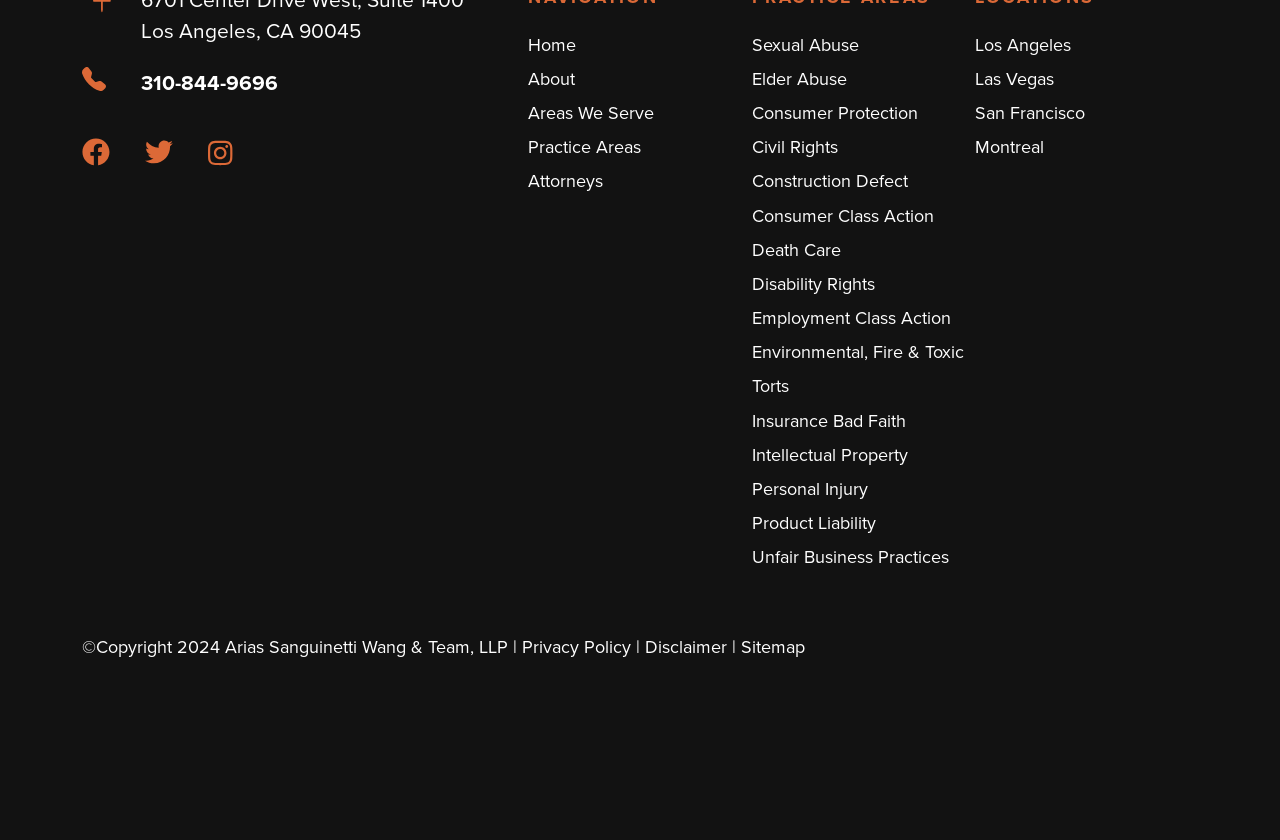Find the bounding box coordinates of the element to click in order to complete this instruction: "Go to Home page". The bounding box coordinates must be four float numbers between 0 and 1, denoted as [left, top, right, bottom].

[0.413, 0.038, 0.45, 0.069]